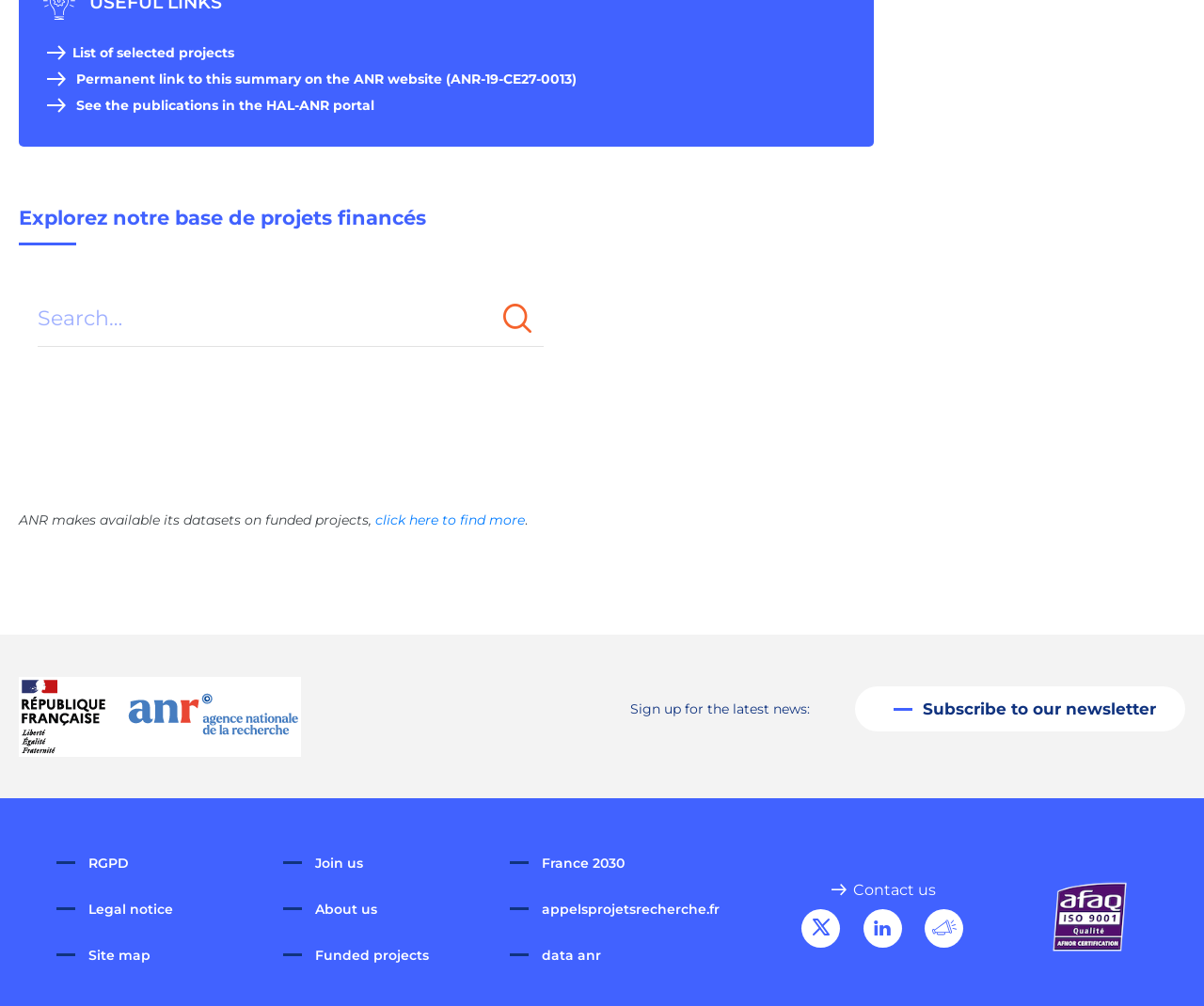What is the purpose of the image at the bottom of the page? Based on the screenshot, please respond with a single word or phrase.

Back to Home